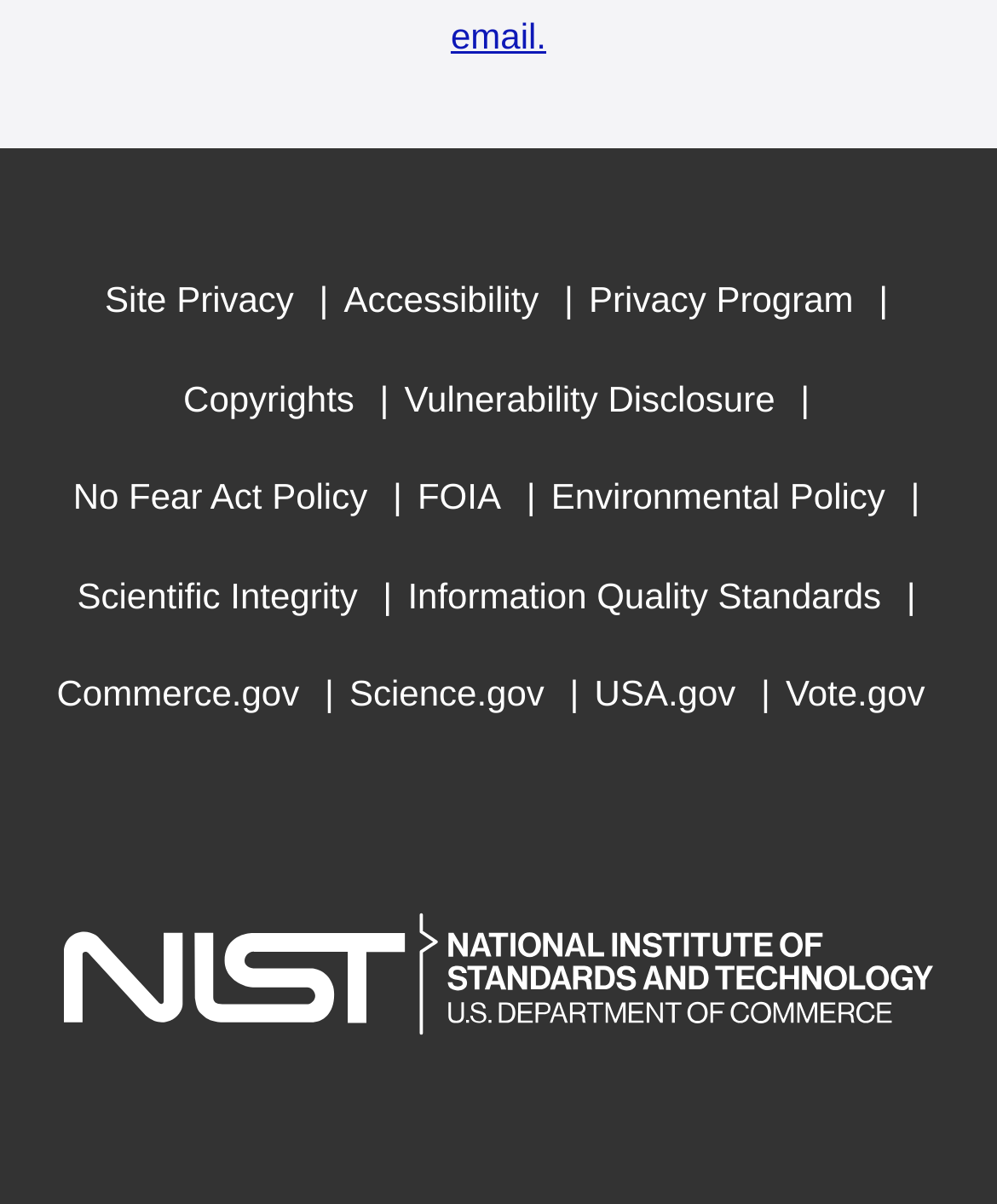Please find the bounding box coordinates of the section that needs to be clicked to achieve this instruction: "Go to Vulnerability Disclosure".

[0.406, 0.291, 0.777, 0.373]